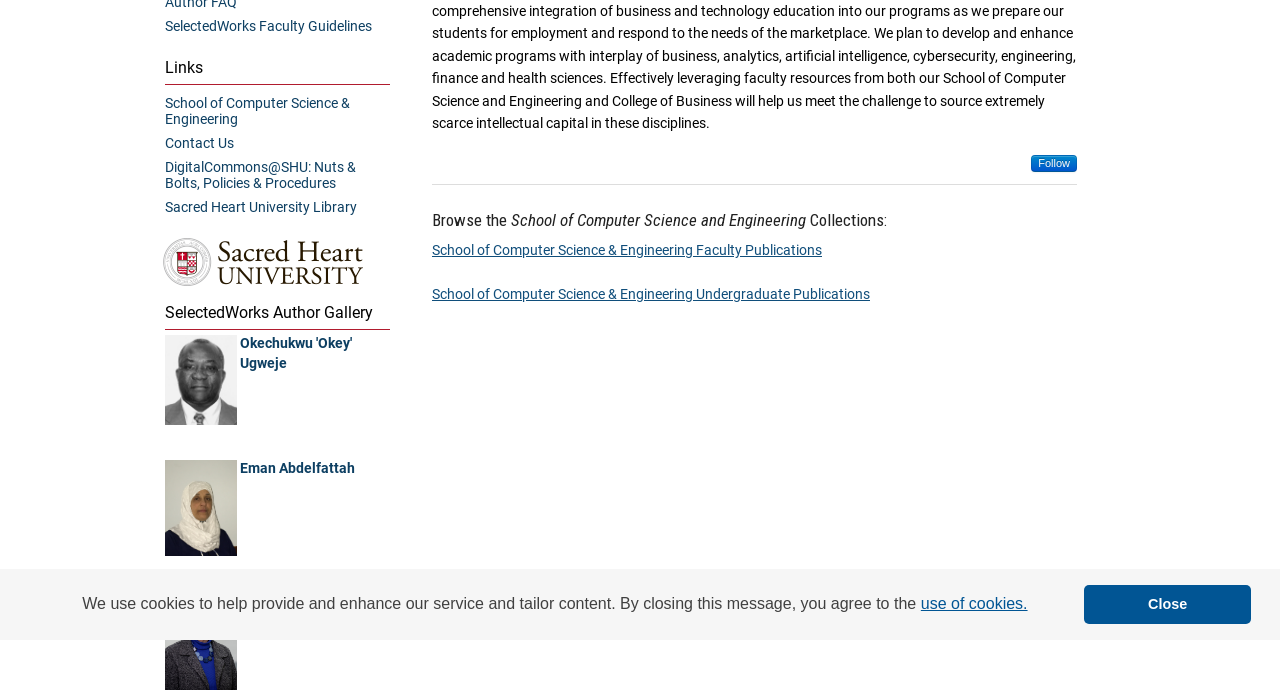Bounding box coordinates are specified in the format (top-left x, top-left y, bottom-right x, bottom-right y). All values are floating point numbers bounded between 0 and 1. Please provide the bounding box coordinate of the region this sentence describes: Close

[0.847, 0.847, 0.978, 0.904]